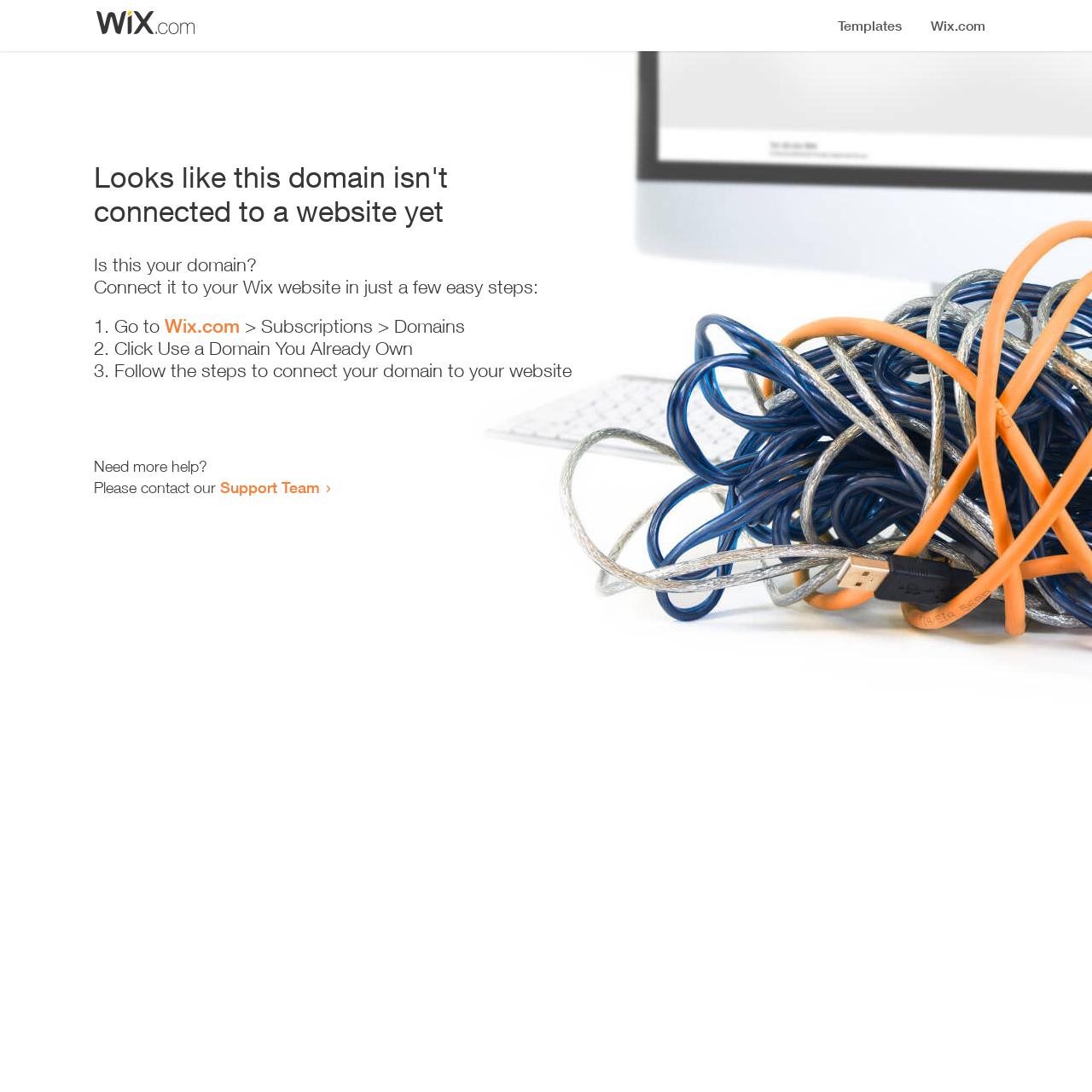How many steps are required to connect the domain to a website?
Analyze the screenshot and provide a detailed answer to the question.

The webpage provides a list of steps to connect the domain to a website, which includes 3 list markers, indicating that 3 steps are required.